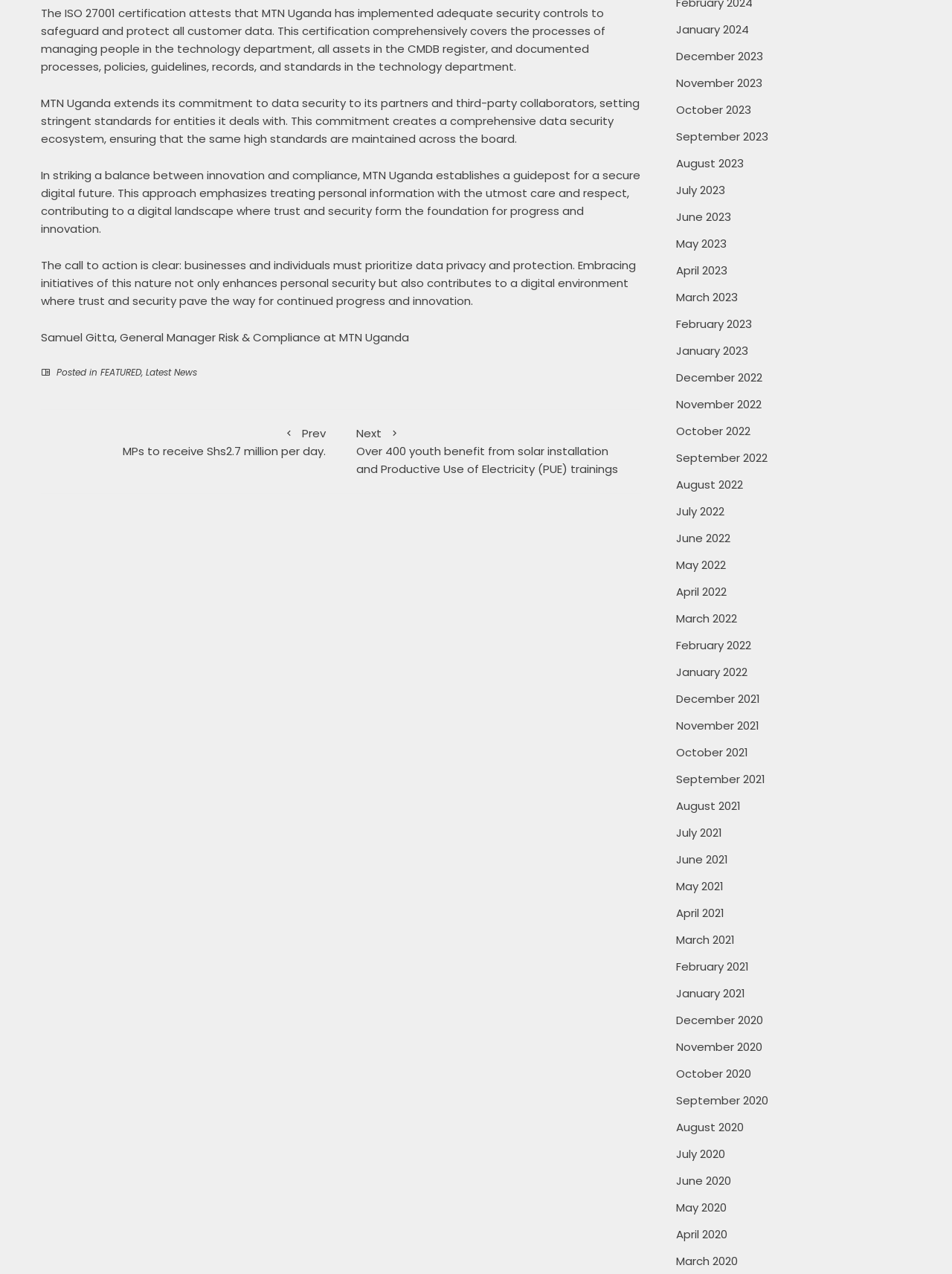What is the purpose of embracing initiatives like data privacy and protection?
Give a single word or phrase as your answer by examining the image.

Enhancing personal security